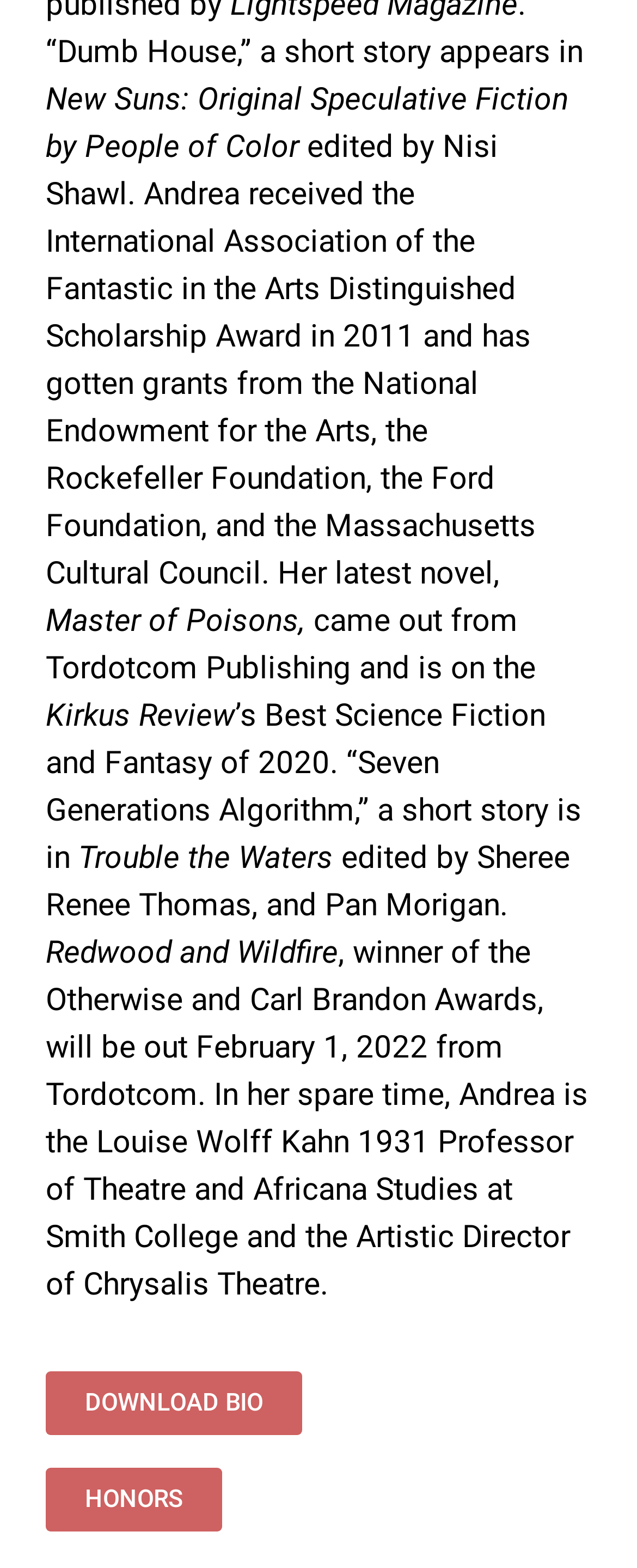Who is the author of Master of Poisons?
Refer to the image and respond with a one-word or short-phrase answer.

Andrea